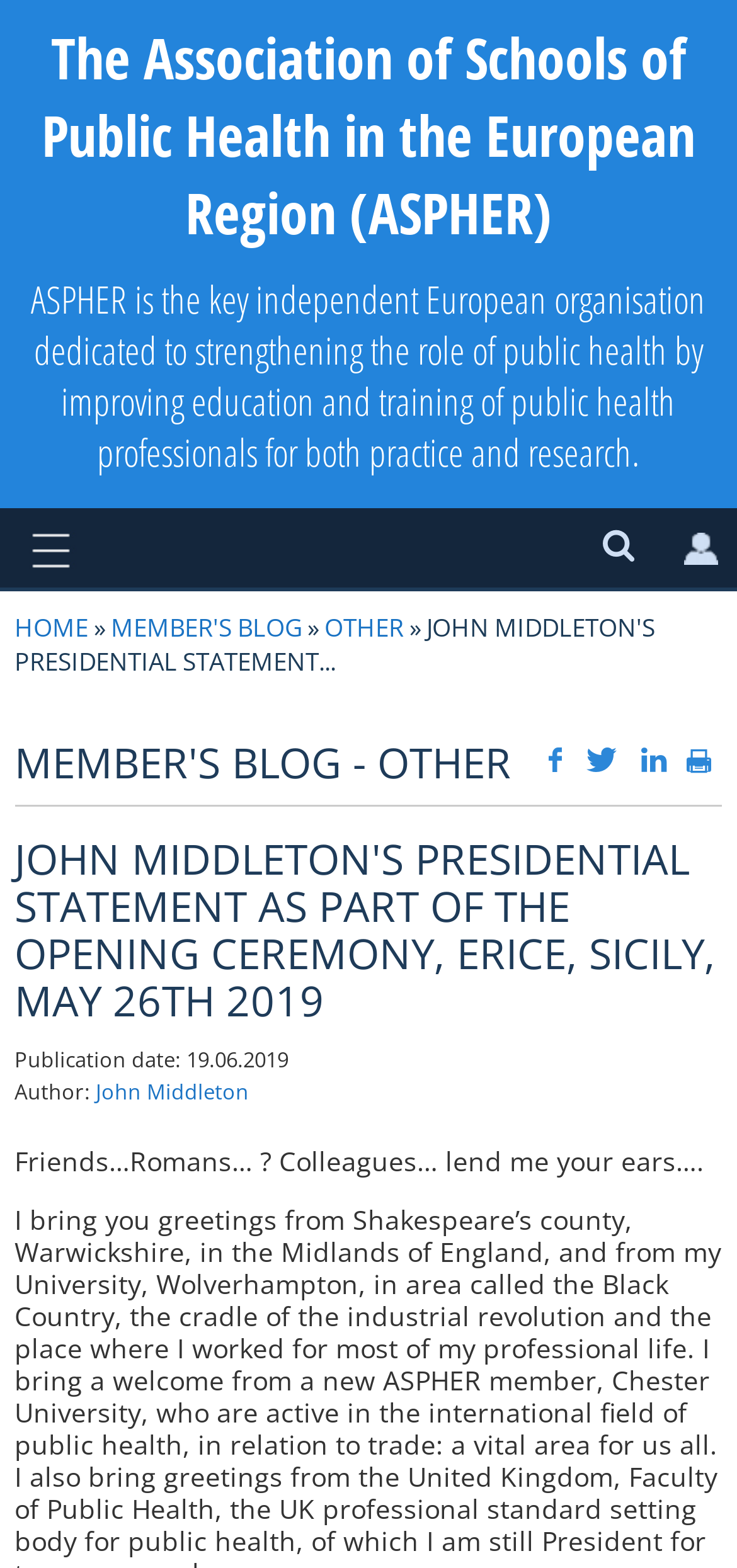Specify the bounding box coordinates of the area that needs to be clicked to achieve the following instruction: "View the blog post by John Middleton".

[0.13, 0.687, 0.338, 0.705]